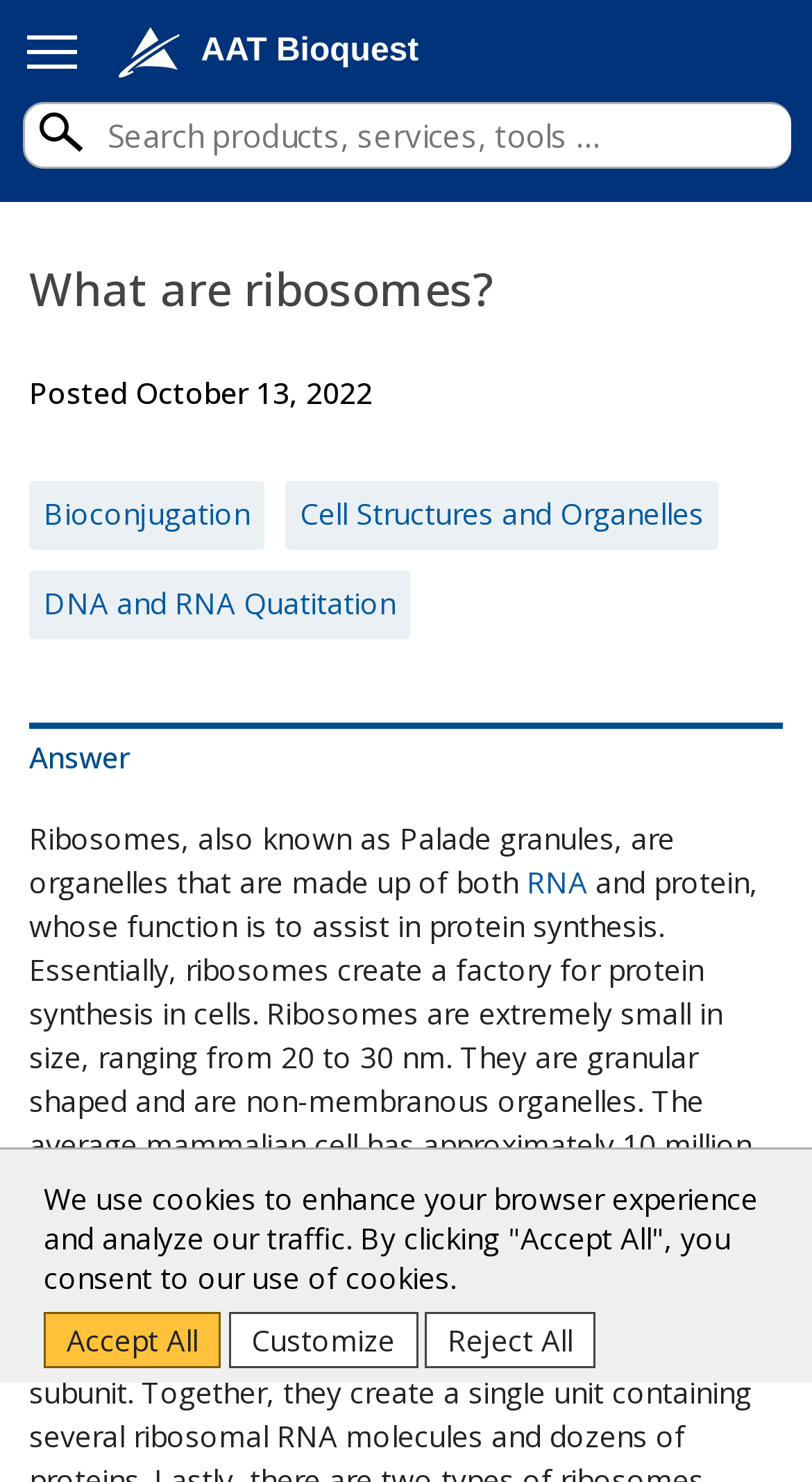Locate the bounding box coordinates of the UI element described by: "AAT Bioquest". The bounding box coordinates should consist of four float numbers between 0 and 1, i.e., [left, top, right, bottom].

[0.145, 0.017, 0.516, 0.043]